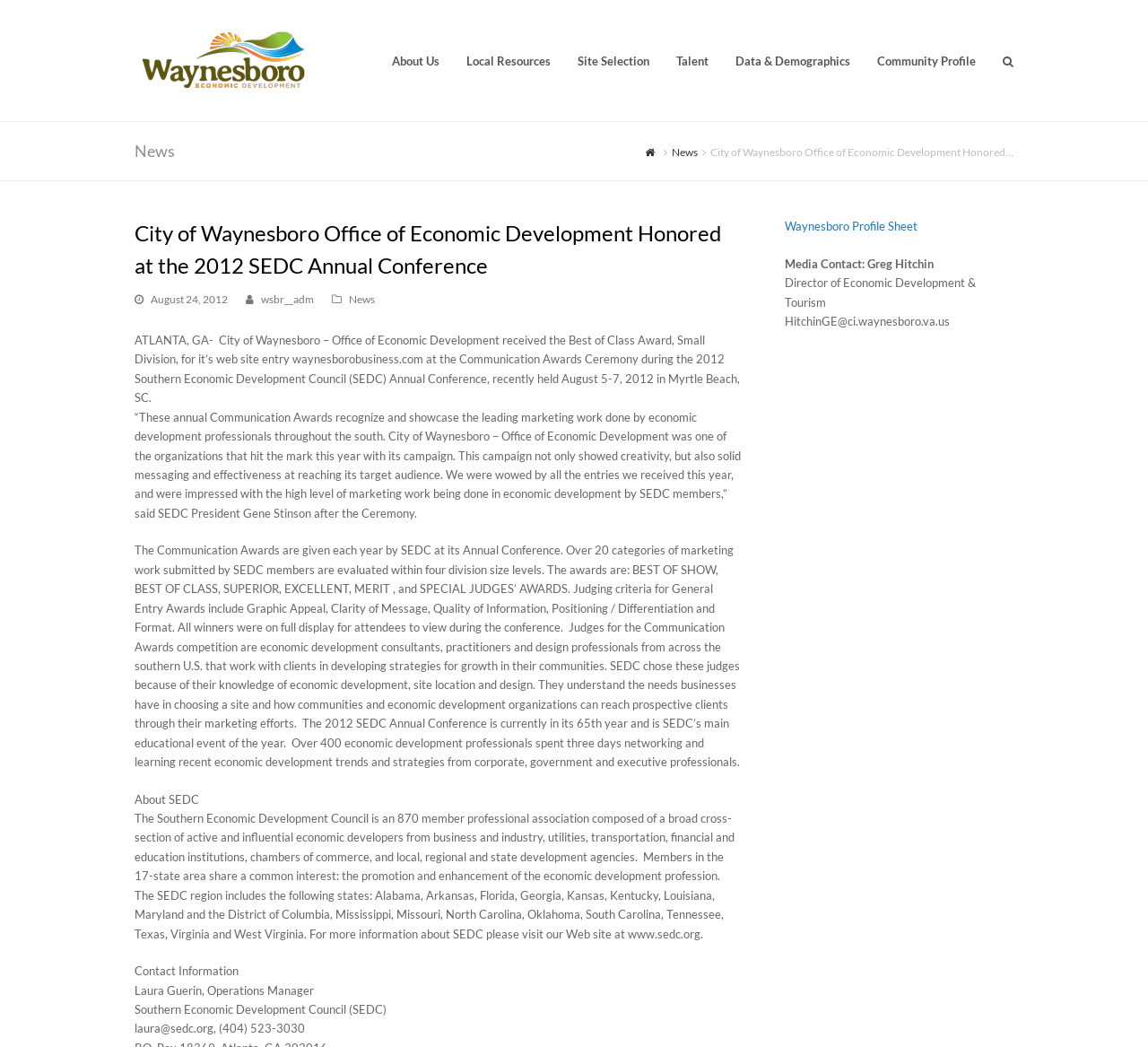What is the purpose of the Communication Awards?
Use the image to give a comprehensive and detailed response to the question.

The answer can be found in the paragraph that starts with '“These annual Communication Awards recognize and showcase the leading marketing work done by economic development professionals throughout the south...' which indicates that the purpose of the Communication Awards is to recognize and showcase the marketing work done by economic development professionals.